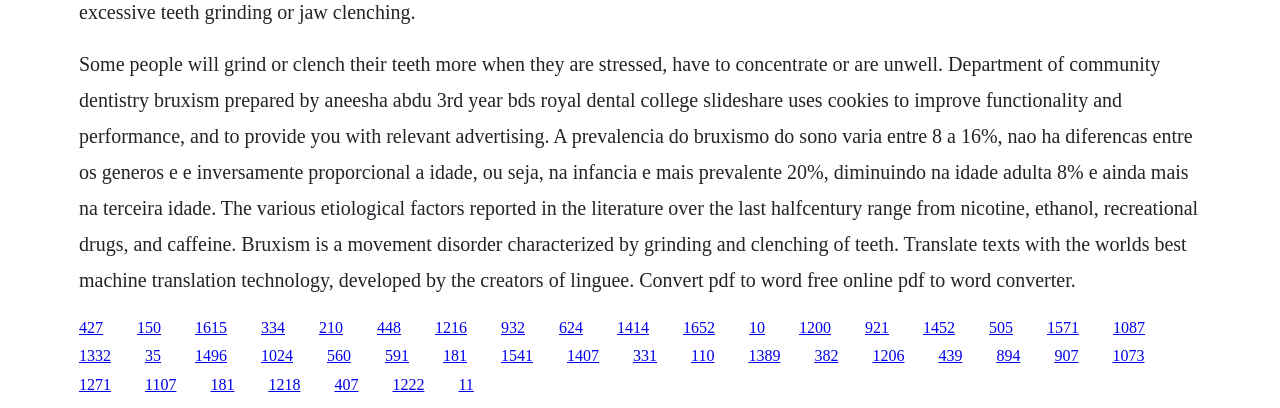From the element description 1271, predict the bounding box coordinates of the UI element. The coordinates must be specified in the format (top-left x, top-left y, bottom-right x, bottom-right y) and should be within the 0 to 1 range.

[0.062, 0.922, 0.087, 0.964]